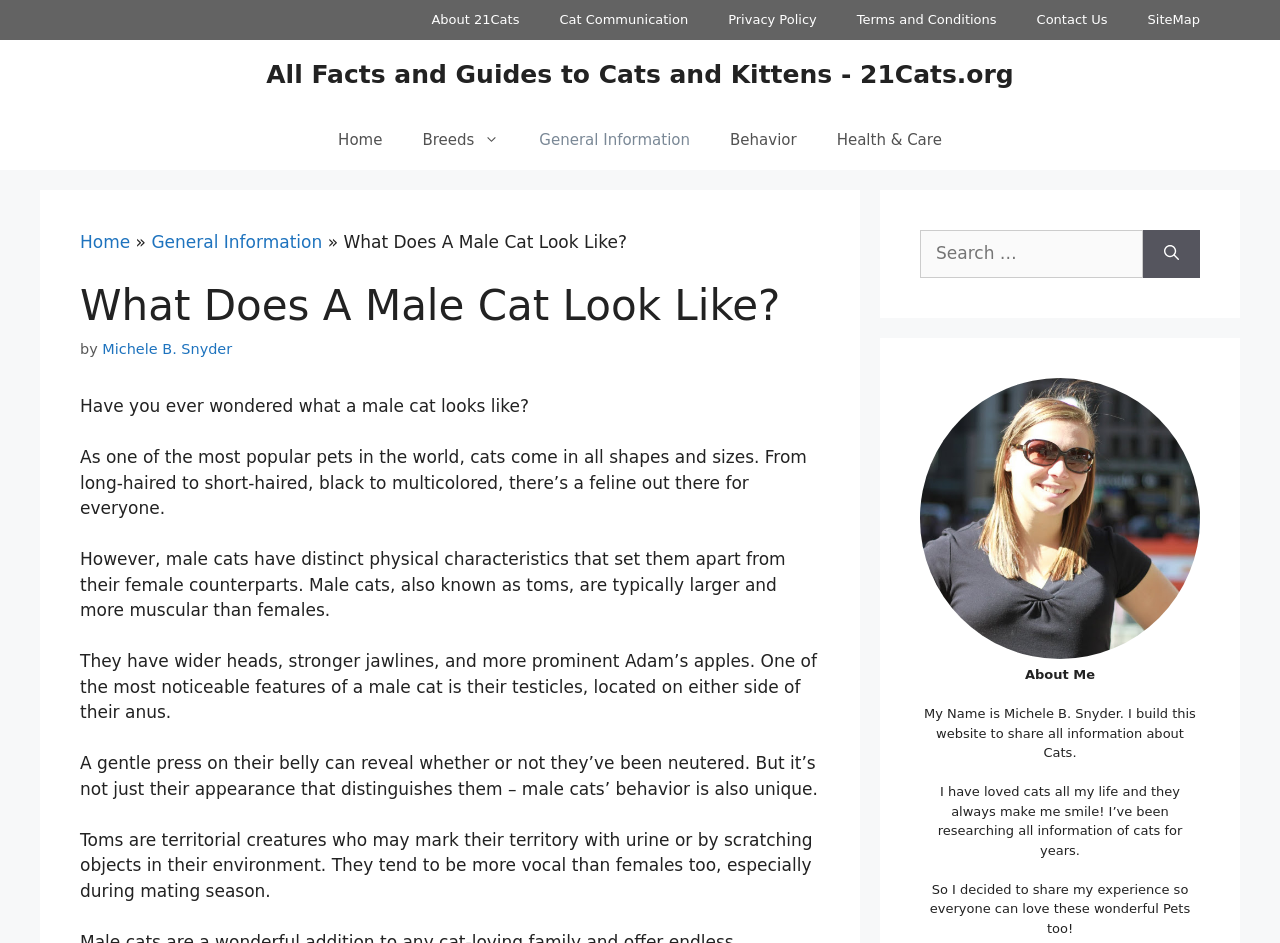Please provide the main heading of the webpage content.

What Does A Male Cat Look Like?